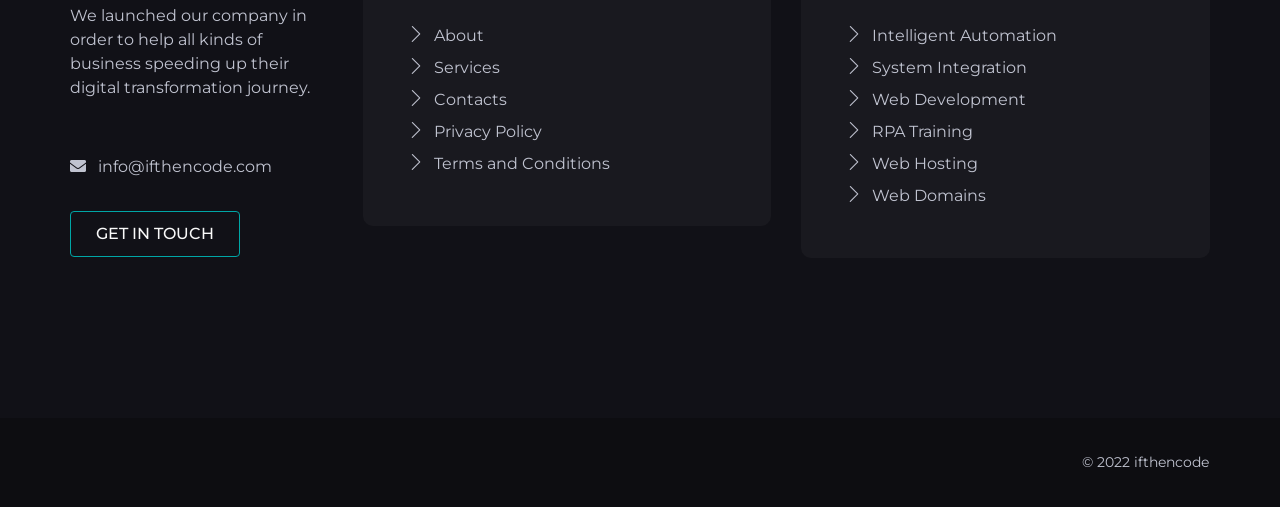Answer the question briefly using a single word or phrase: 
What is the company's goal?

Help businesses